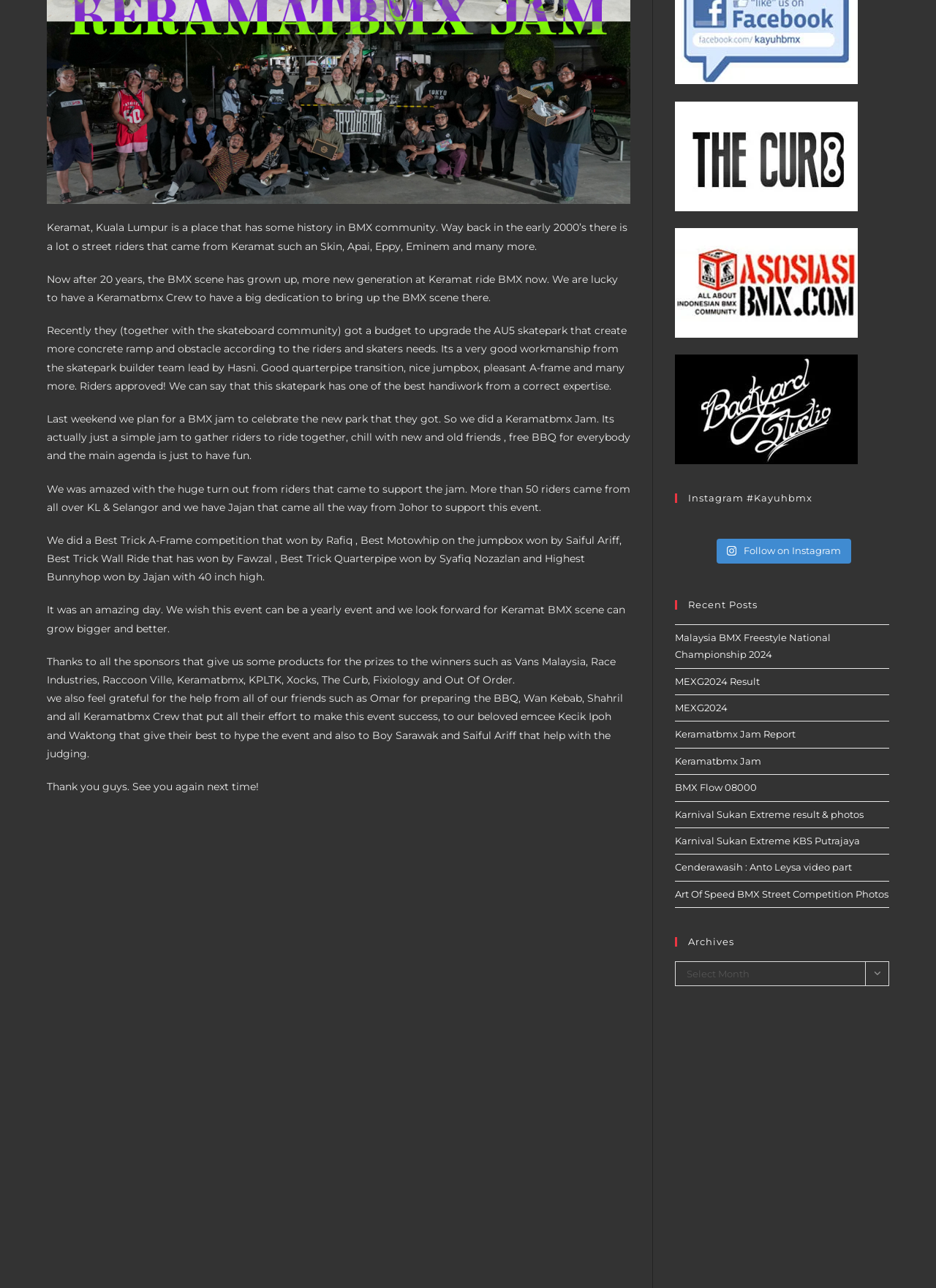Provide the bounding box coordinates, formatted as (top-left x, top-left y, bottom-right x, bottom-right y), with all values being floating point numbers between 0 and 1. Identify the bounding box of the UI element that matches the description: Keramatbmx Jam Report

[0.721, 0.565, 0.85, 0.575]